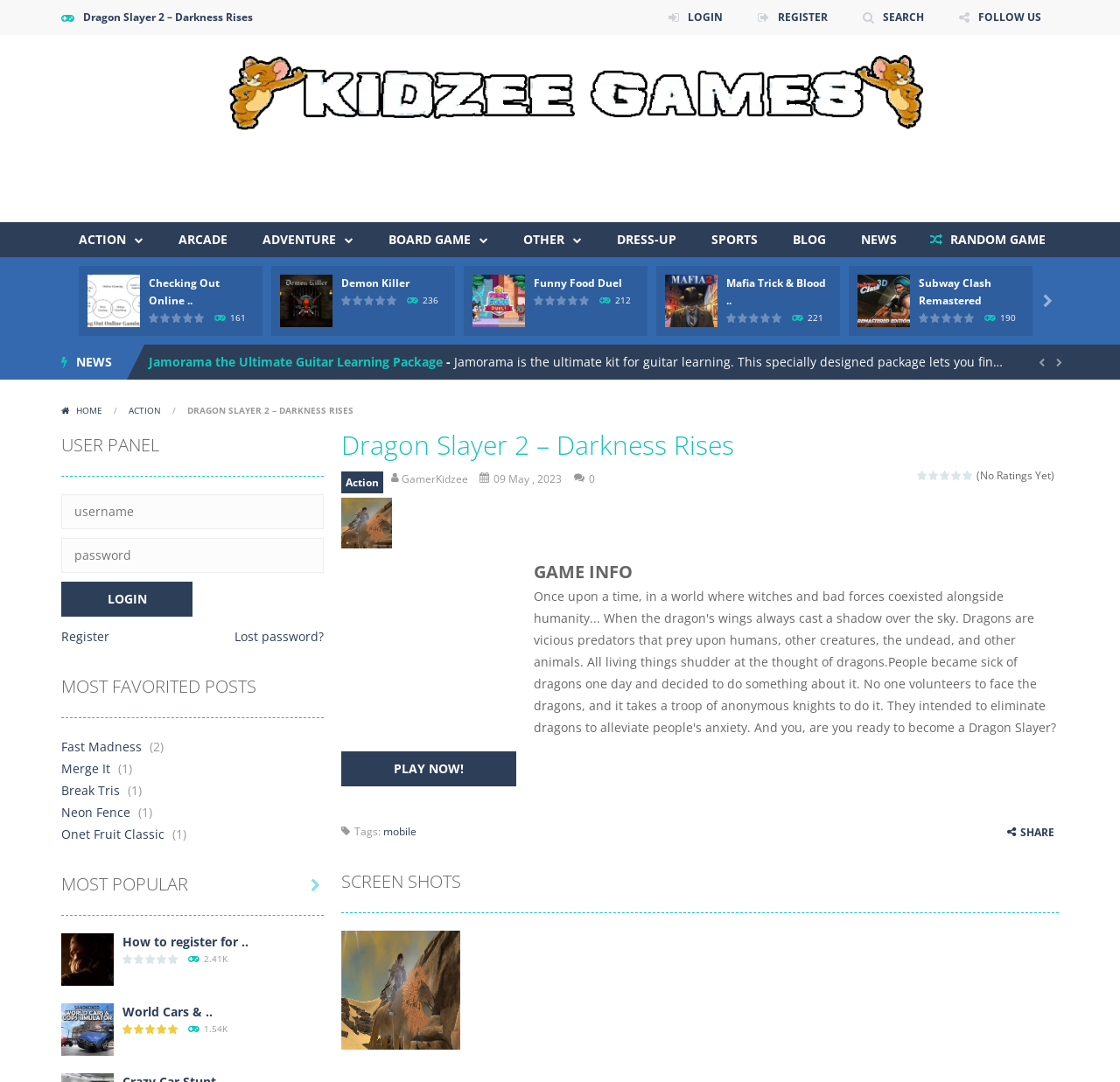Reply to the question below using a single word or brief phrase:
What is the rating of the game 'Funny Food Duel'?

0.00 out of 5